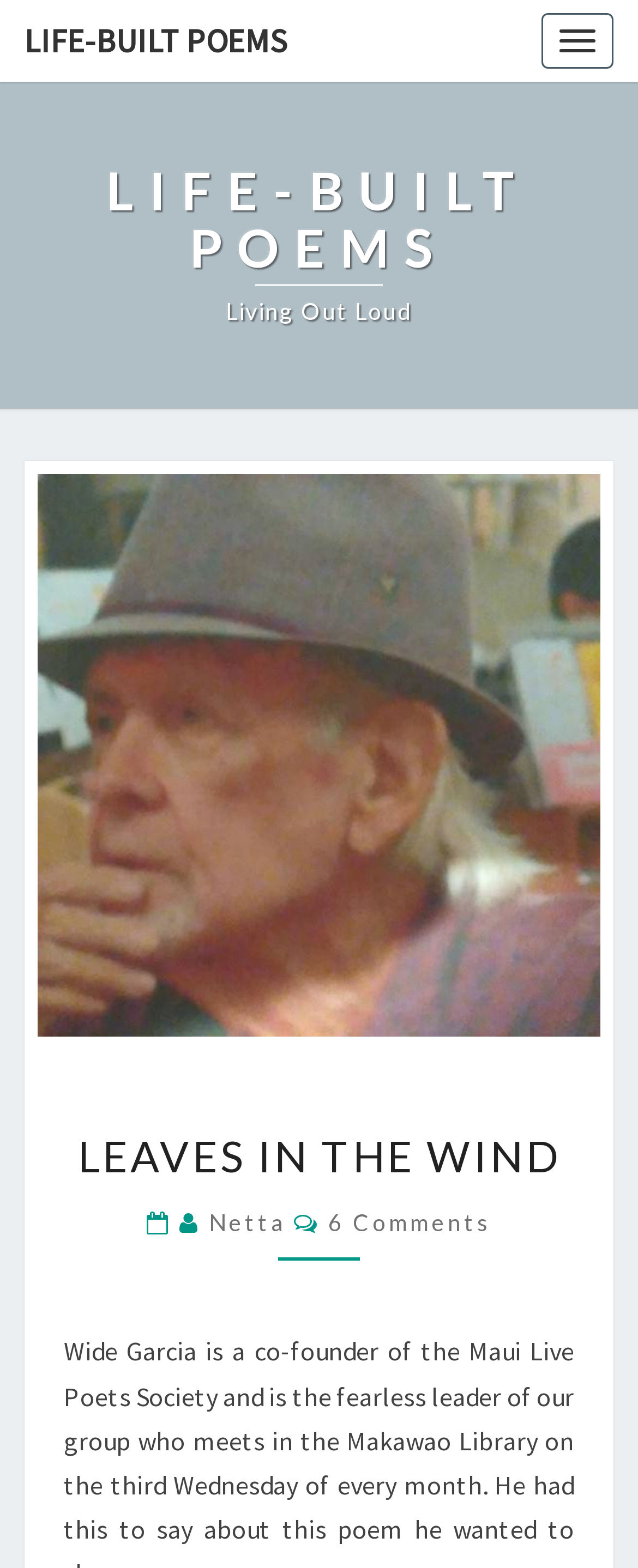Locate the UI element described by Life-Built Poems Living Out Loud in the provided webpage screenshot. Return the bounding box coordinates in the format (top-left x, top-left y, bottom-right x, bottom-right y), ensuring all values are between 0 and 1.

[0.0, 0.103, 1.0, 0.21]